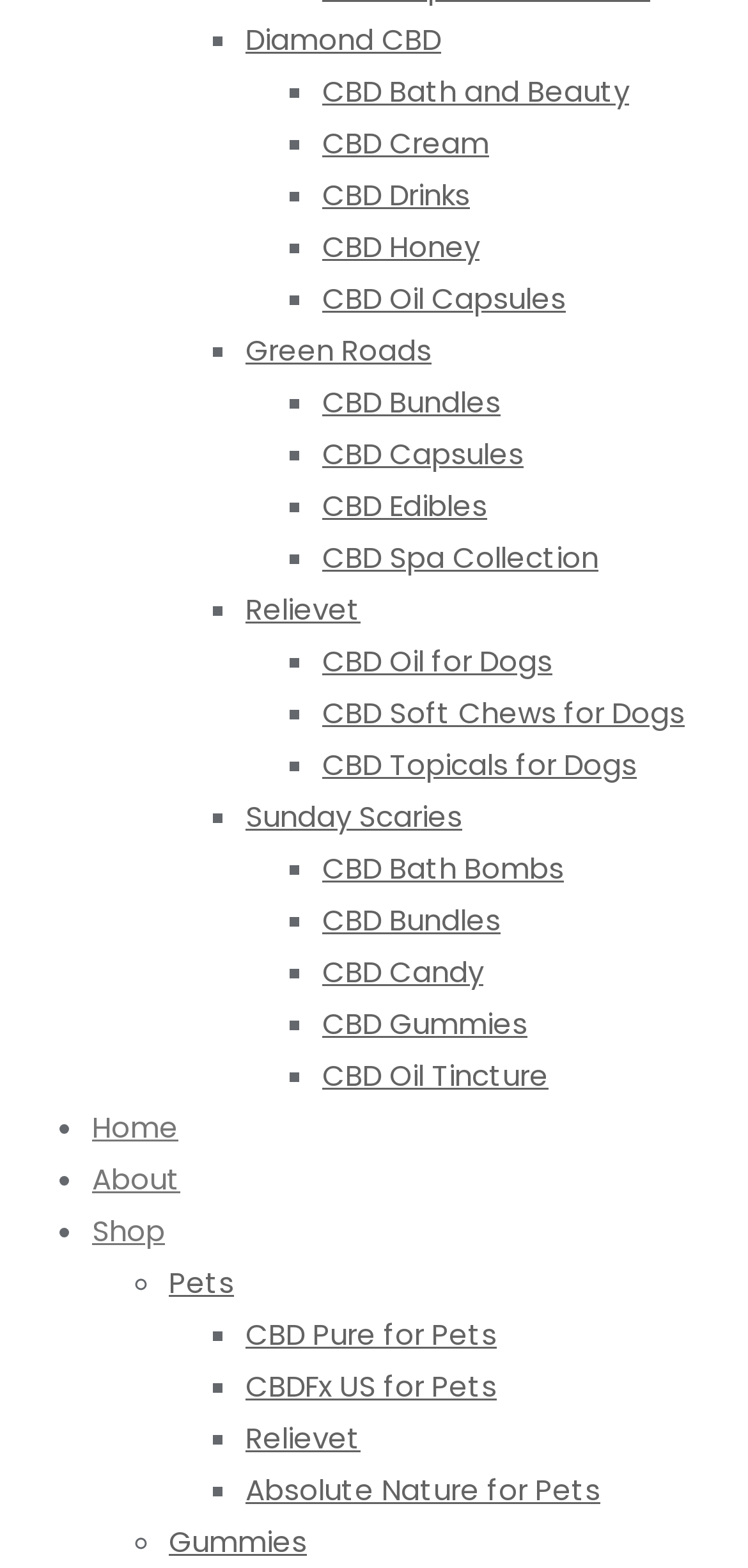Locate the coordinates of the bounding box for the clickable region that fulfills this instruction: "View CBD Oil Capsules".

[0.431, 0.177, 0.756, 0.203]